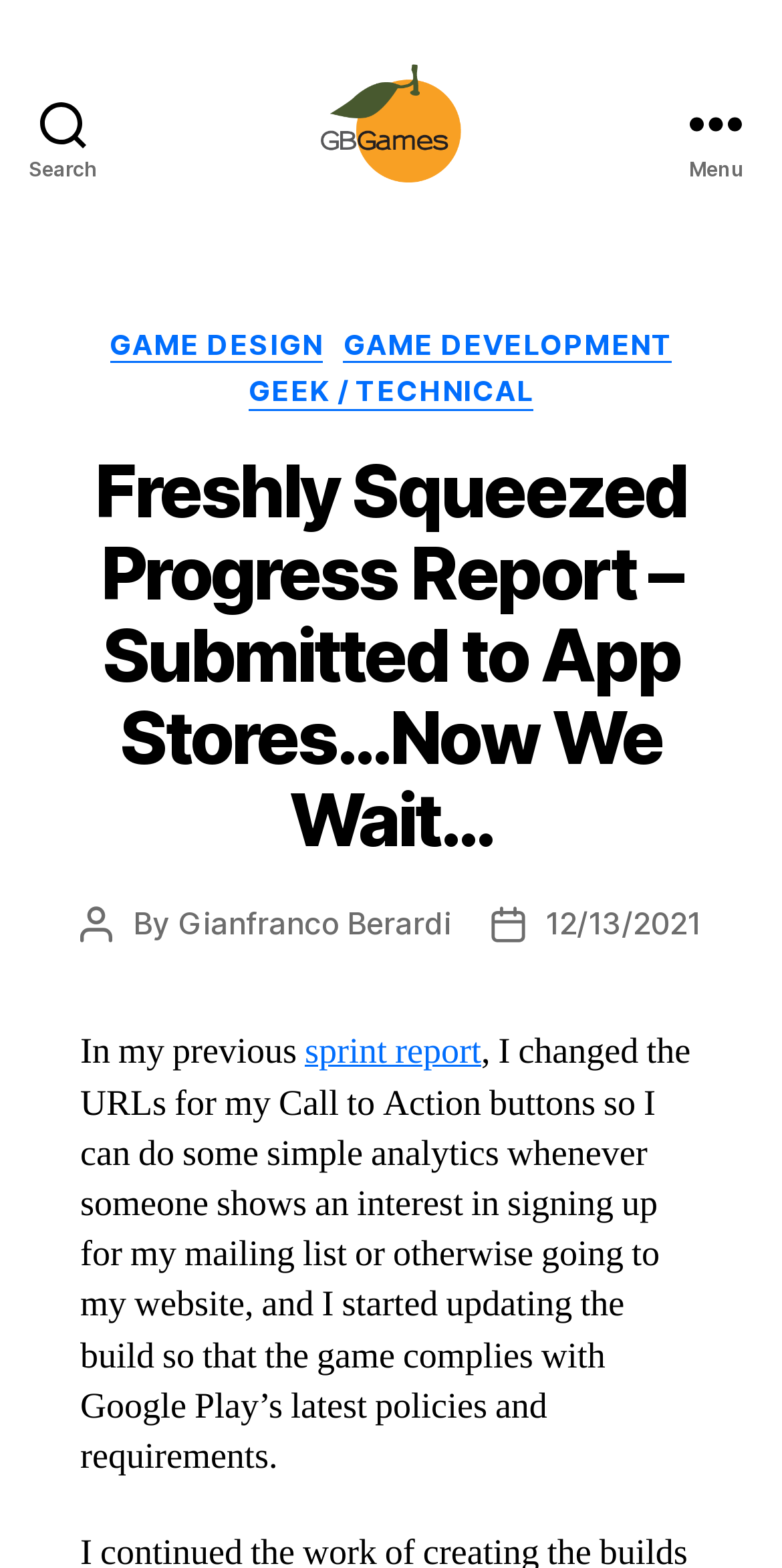Locate the coordinates of the bounding box for the clickable region that fulfills this instruction: "Open the menu".

[0.831, 0.0, 1.0, 0.157]